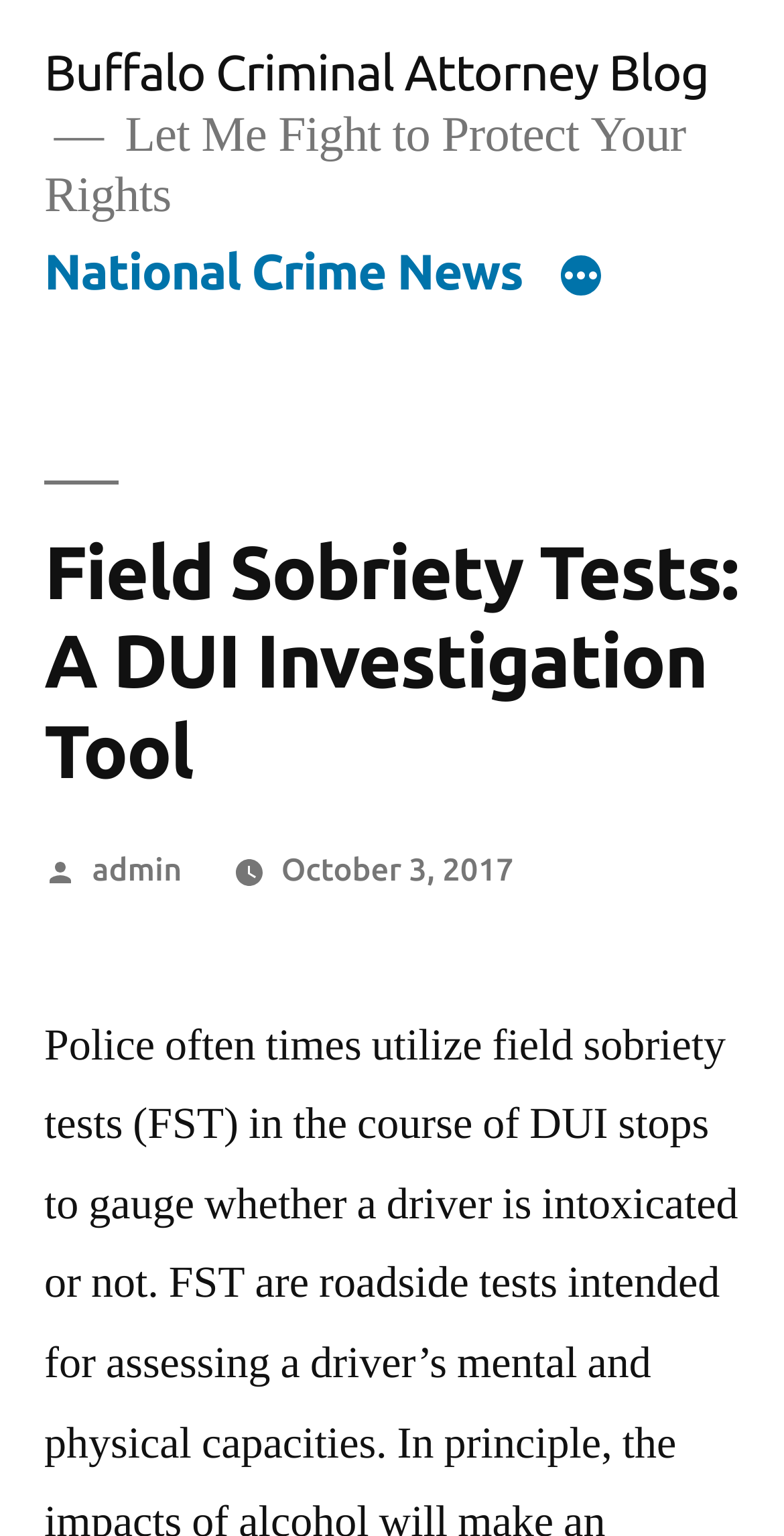Give a full account of the webpage's elements and their arrangement.

The webpage is a blog post titled "Field Sobriety Tests: A DUI Investigation Tool" on the Buffalo Criminal Attorney Blog. At the top left of the page, there is a link to the blog's homepage, accompanied by a tagline "Let Me Fight to Protect Your Rights". Below this, there is a top menu navigation bar with a link to "National Crime News" and a "More" button that expands to a menu.

The main content of the page is headed by a title "Field Sobriety Tests: A DUI Investigation Tool", which is centered near the top of the page. Below the title, there is a byline indicating that the post was written by "admin" and published on "October 3, 2017". The meta description suggests that the post discusses the use of field sobriety tests by police during DUI stops to determine if a driver is intoxicated.